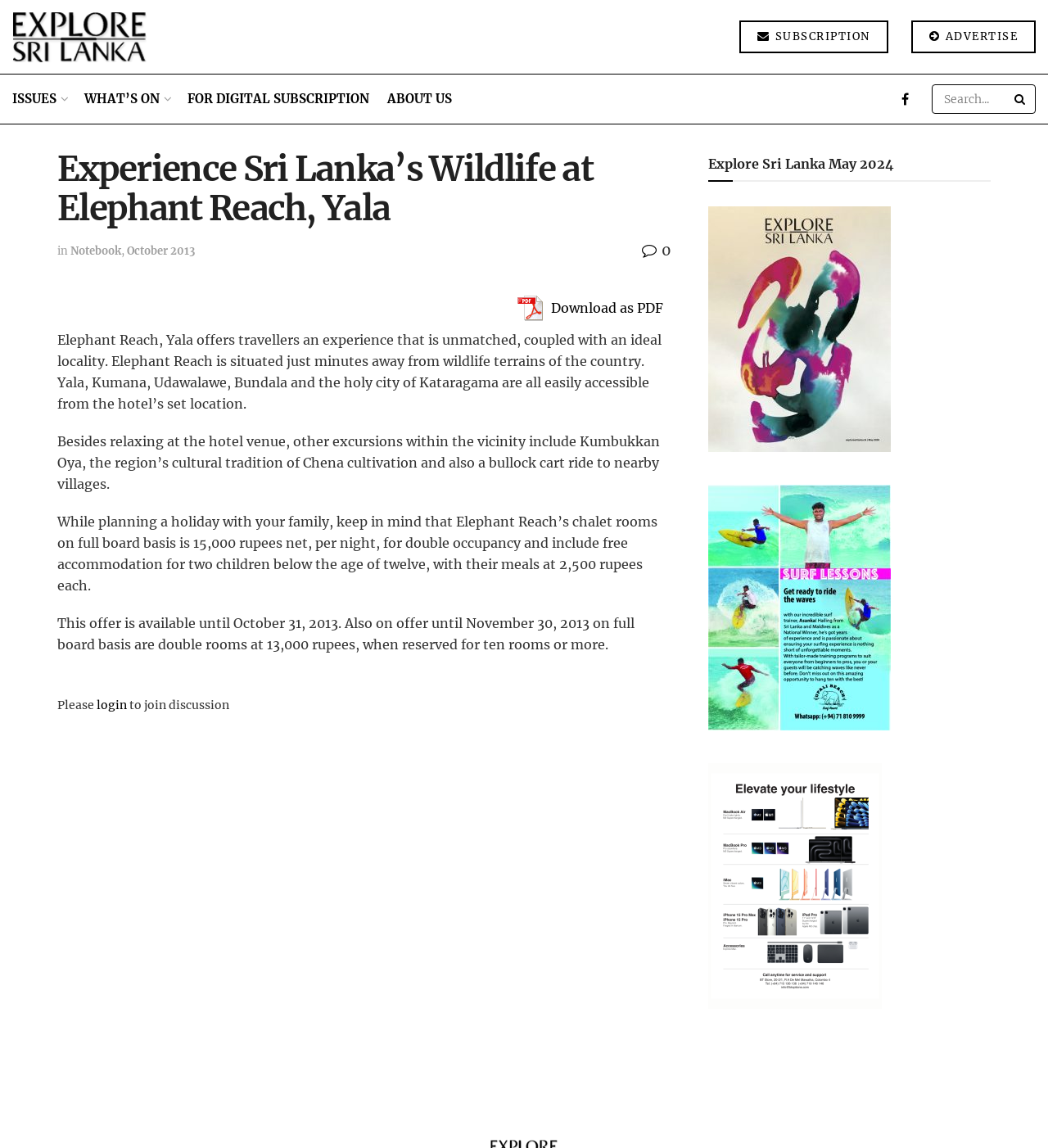Extract the bounding box coordinates for the UI element described by the text: "Download as PDF". The coordinates should be in the form of [left, top, right, bottom] with values between 0 and 1.

[0.485, 0.253, 0.641, 0.283]